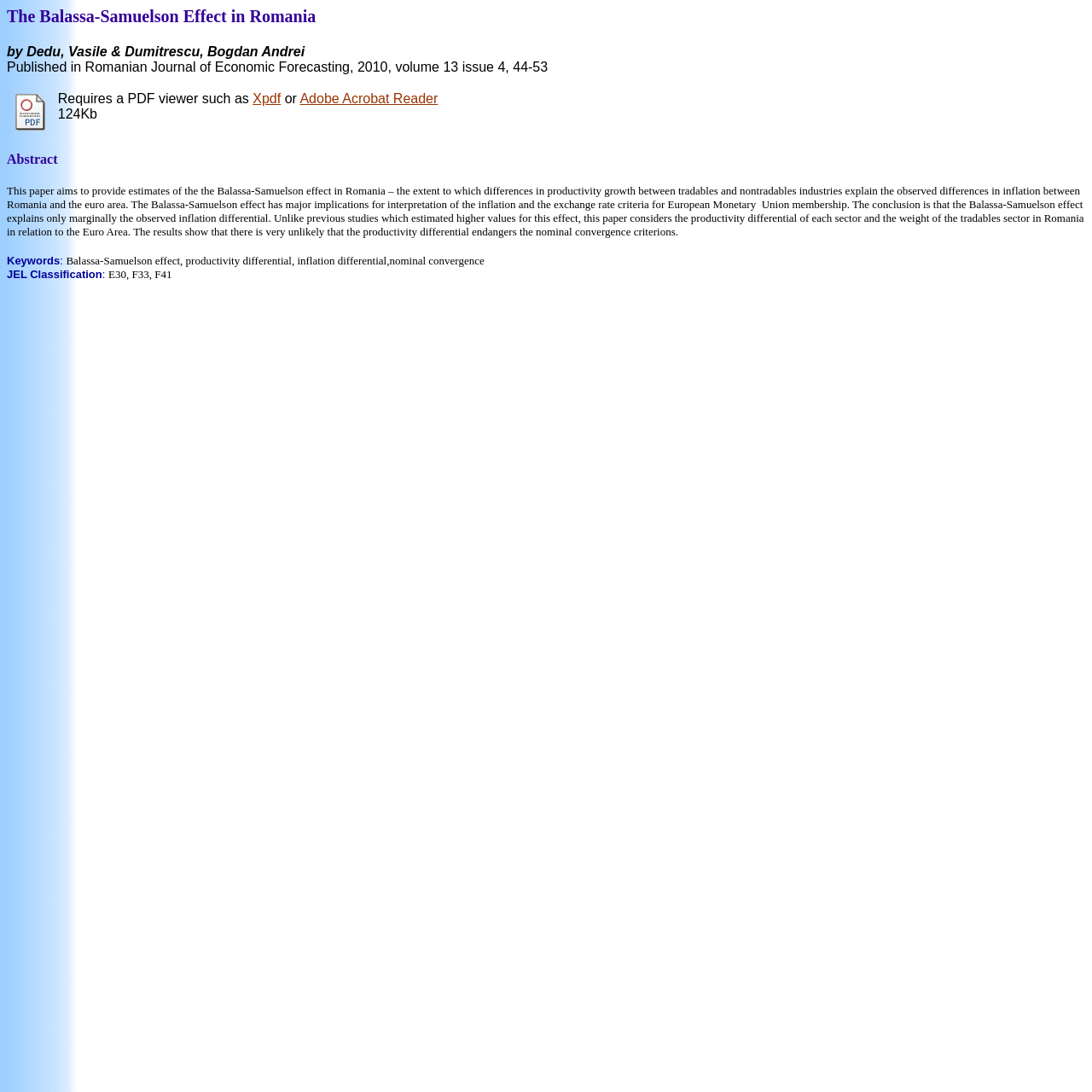What is the JEL Classification of the paper?
Kindly offer a comprehensive and detailed response to the question.

The JEL Classification of the paper is obtained from the static text element with the text 'JEL Classification :' and the subsequent static text element with the text 'E30, F33, F41' which are located below the keywords of the paper.